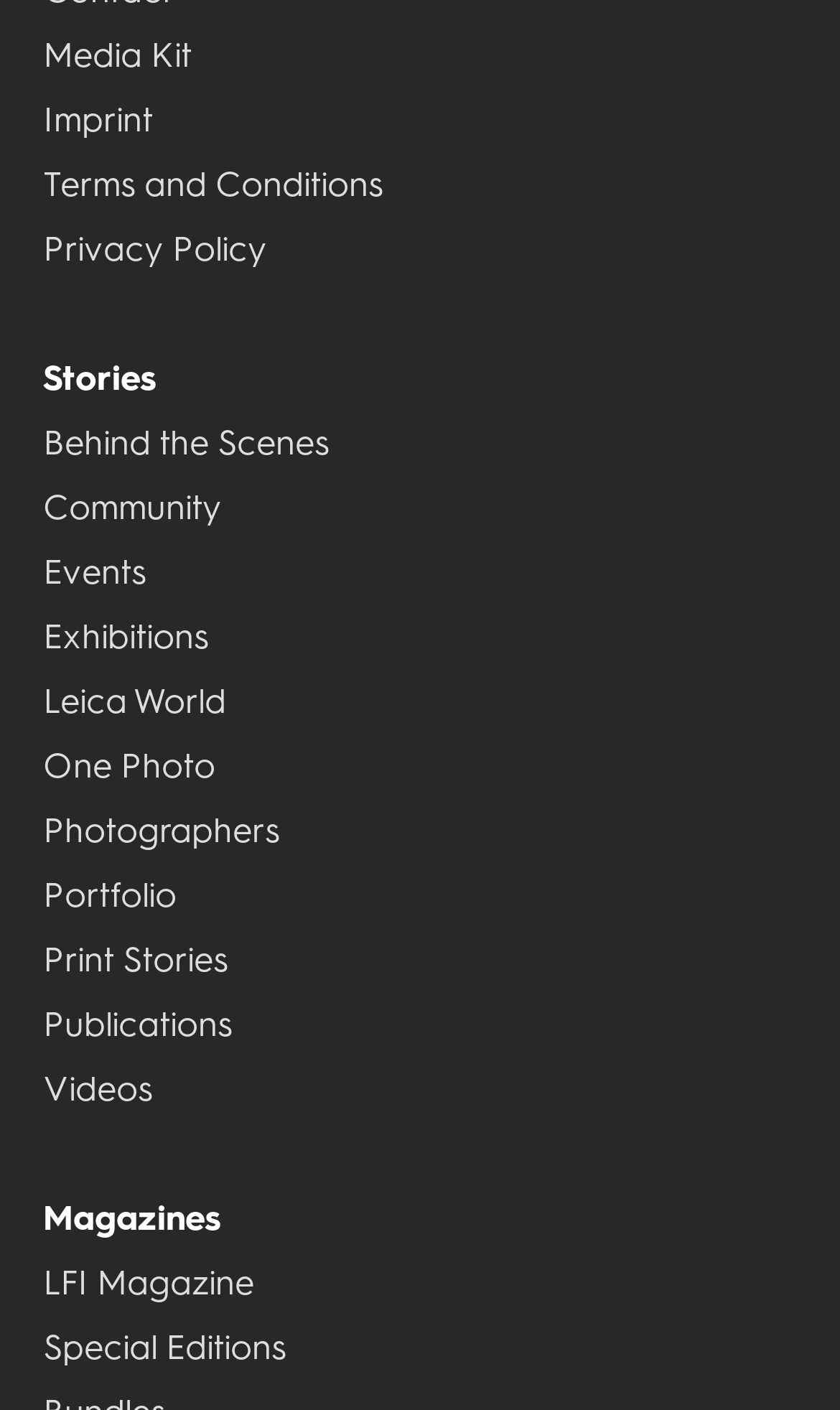Bounding box coordinates are given in the format (top-left x, top-left y, bottom-right x, bottom-right y). All values should be floating point numbers between 0 and 1. Provide the bounding box coordinate for the UI element described as: Portfolio

[0.051, 0.62, 0.21, 0.666]